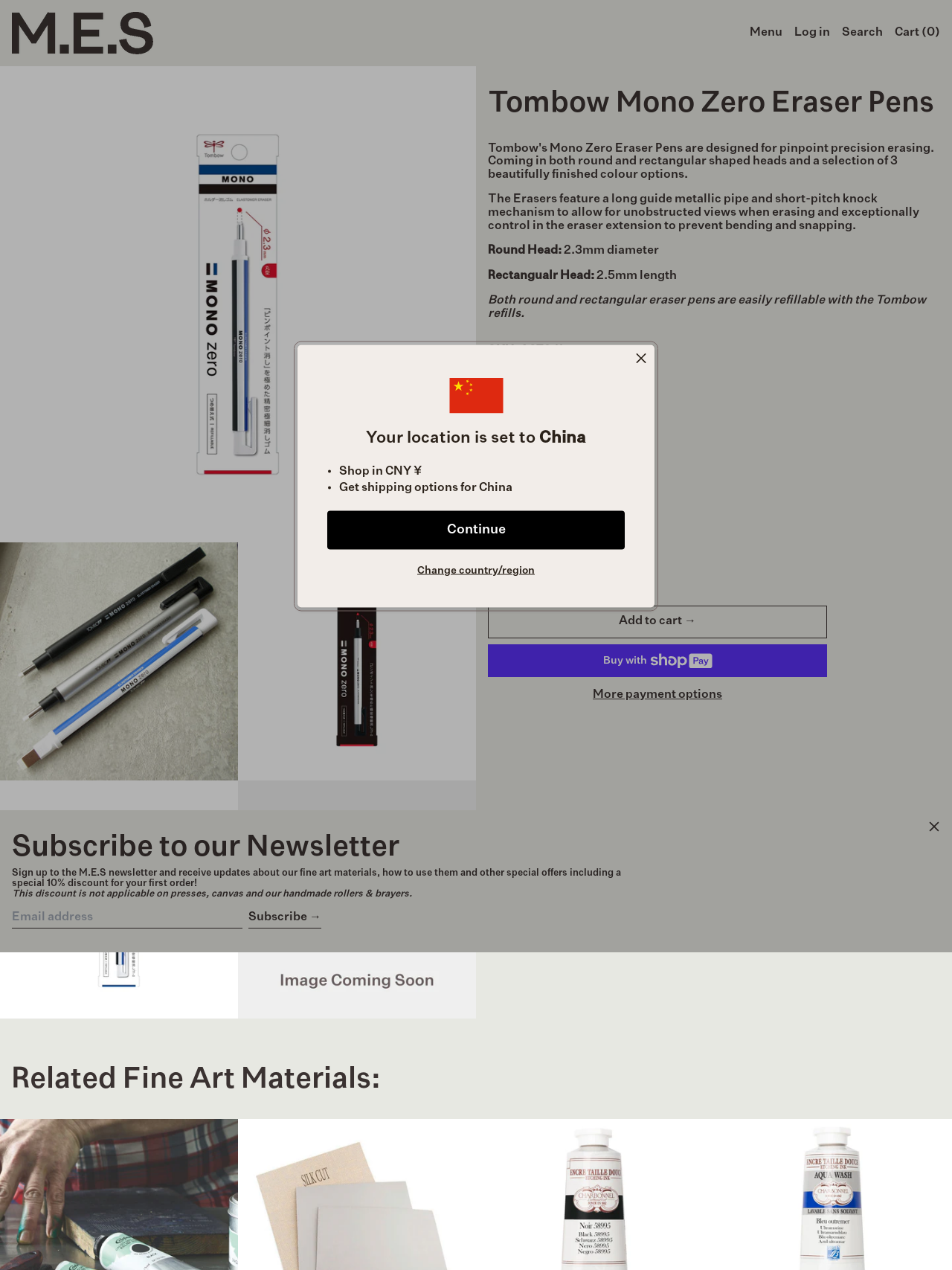What is the minimum quantity that can be purchased?
Answer the question with a single word or phrase derived from the image.

1